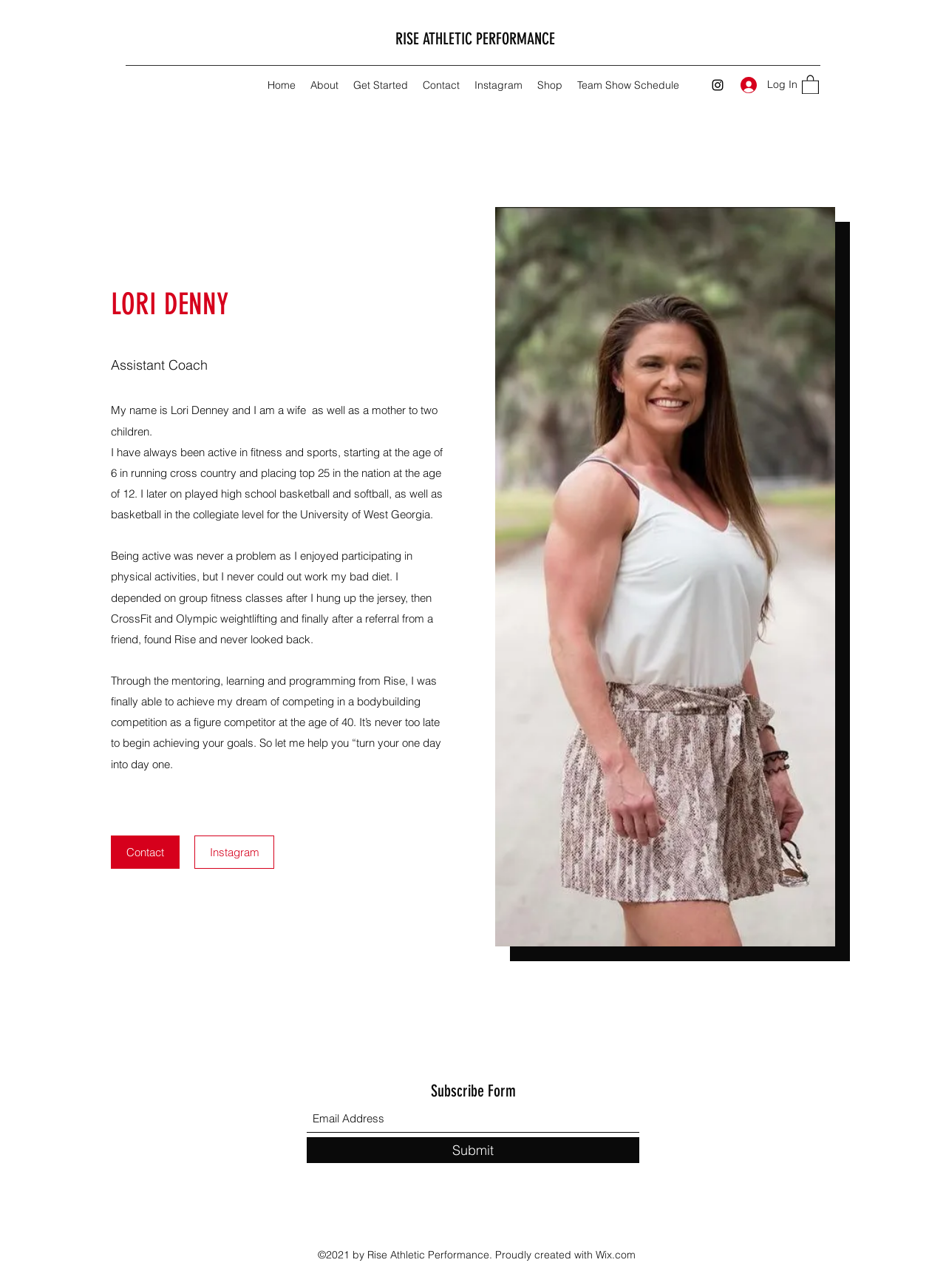Determine the bounding box coordinates of the region that needs to be clicked to achieve the task: "Click on the 'Log In' button".

[0.772, 0.055, 0.842, 0.077]